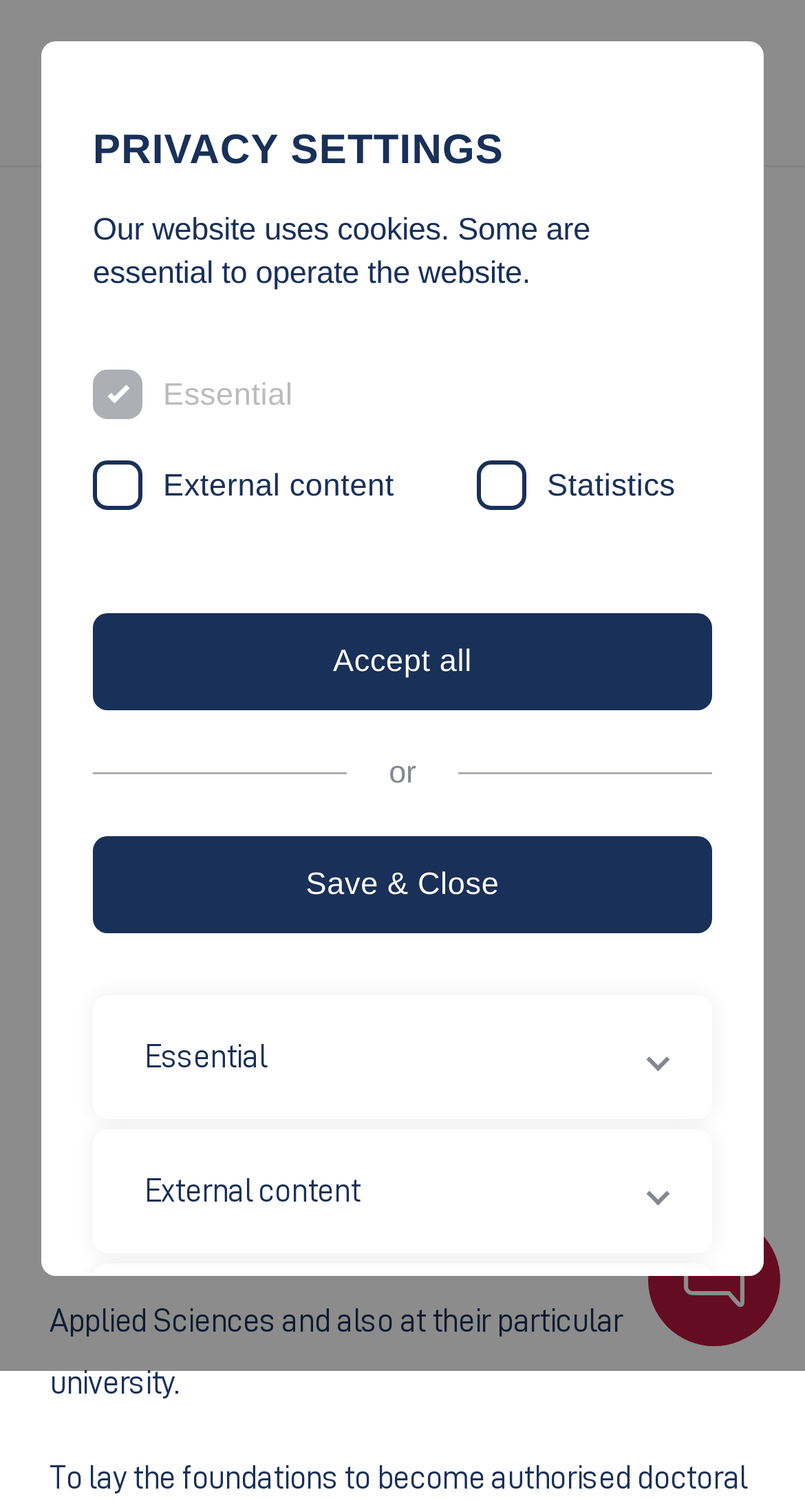Offer a meticulous caption that includes all visible features of the webpage.

The webpage is about Doctoral Studies at Esslingen University of Applied Sciences. At the top left corner, there is a logo of Esslingen University, which is an image linked to the university's homepage. Next to the logo, there is a mobile navigation button. 

Below the logo, there are three links: "Home", "Esslingen University", and "Doctoral Studies", which are aligned horizontally. The "Doctoral Studies" link is a header that spans almost the entire width of the page.

Below the header, there is a section about privacy settings. The section is headed by a "PRIVACY SETTINGS" heading. There is a paragraph of text explaining that the website uses cookies, followed by three checkboxes for "Essential", "External content", and "Statistics". The "Essential" checkbox is disabled and checked by default. 

To the right of the checkboxes, there are two buttons: "Accept all" and "Save & Close". Between the two buttons, there is a small text "or". 

At the bottom of the page, there is a description list with three terms: "Essential", "External content", and "Statistics", which correspond to the checkboxes above. 

On the top right corner, there is a button to scroll to the top of the page. Next to it, there is a button with a popup menu for contact information.